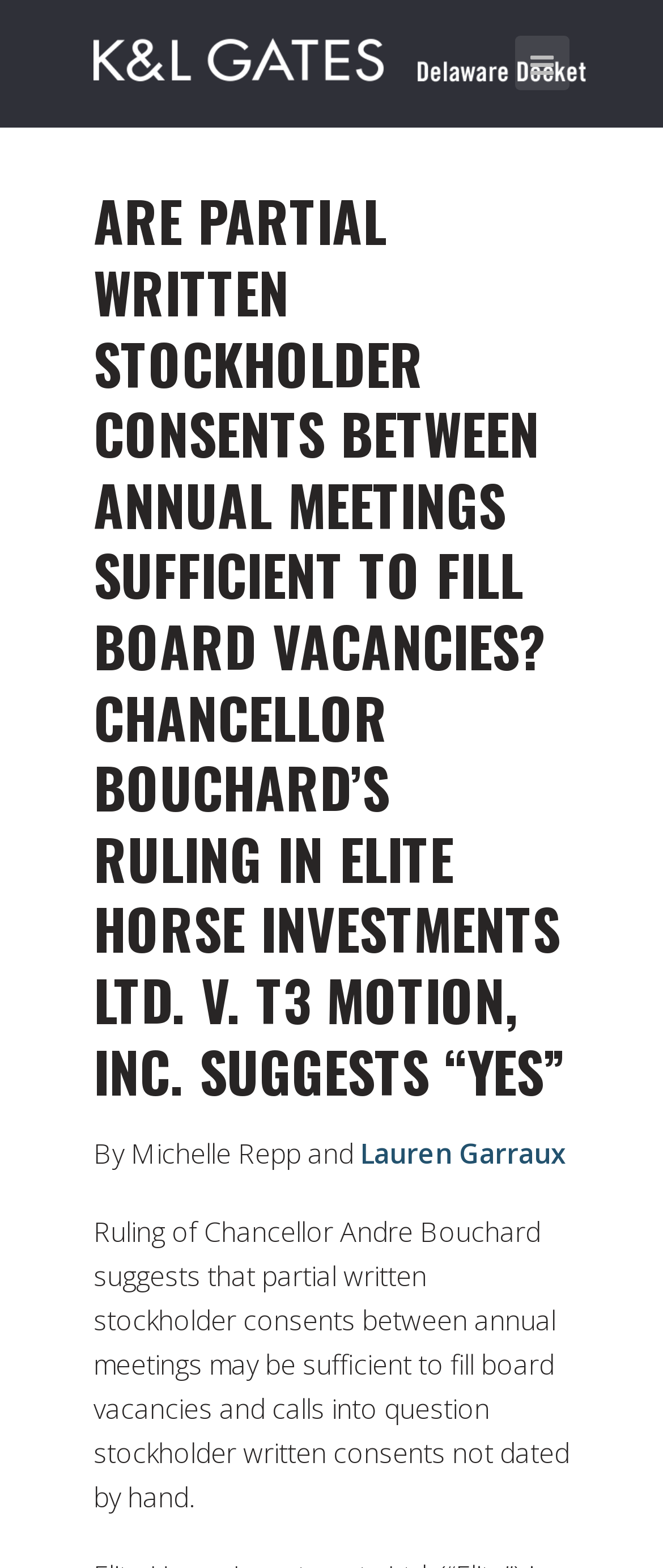Locate the bounding box of the UI element based on this description: "title="mobile-btn"". Provide four float numbers between 0 and 1 as [left, top, right, bottom].

[0.777, 0.023, 0.859, 0.058]